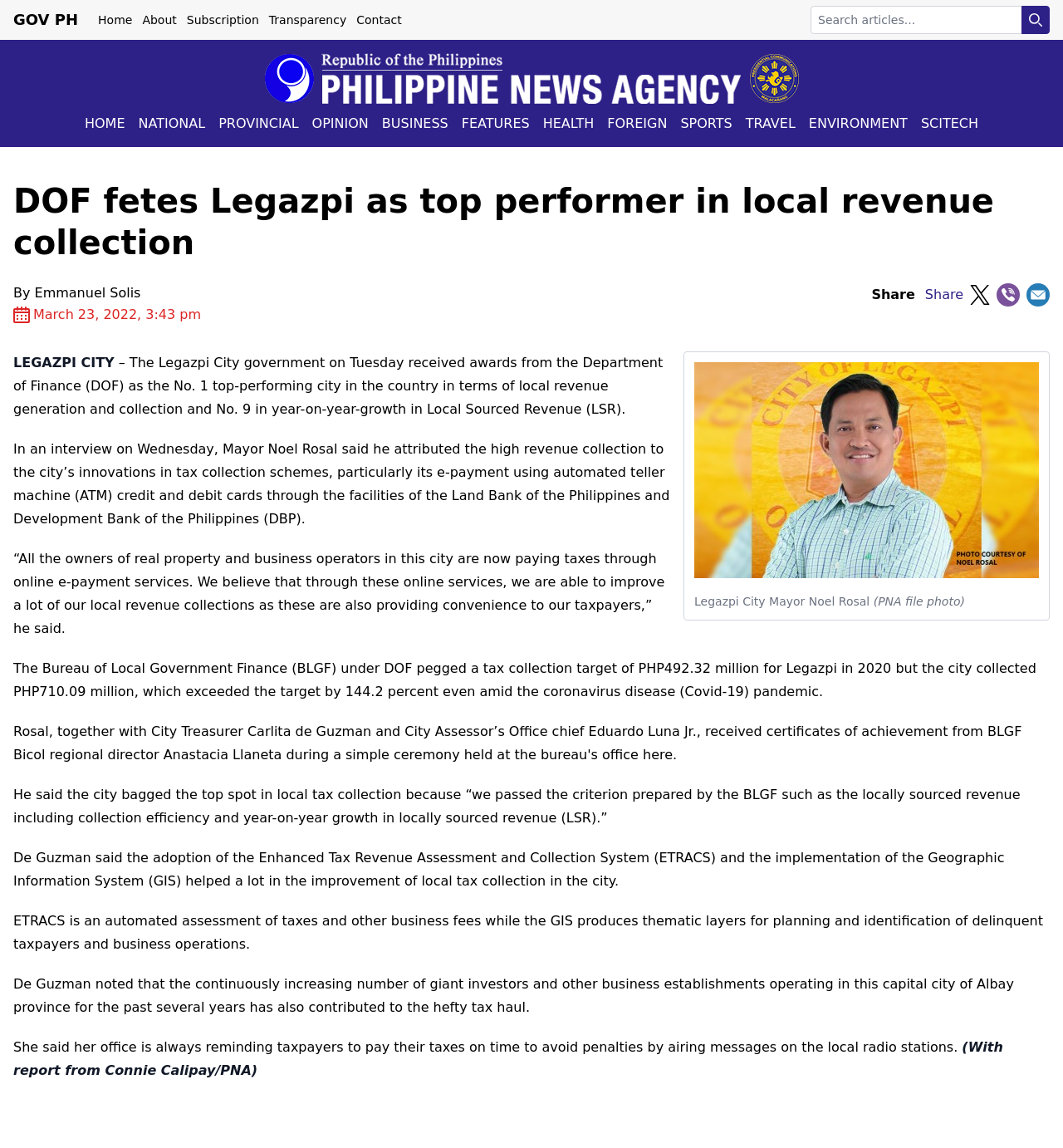What is the target tax collection amount set by the BLGF for Legazpi in 2020?
Examine the screenshot and reply with a single word or phrase.

PHP492.32 million